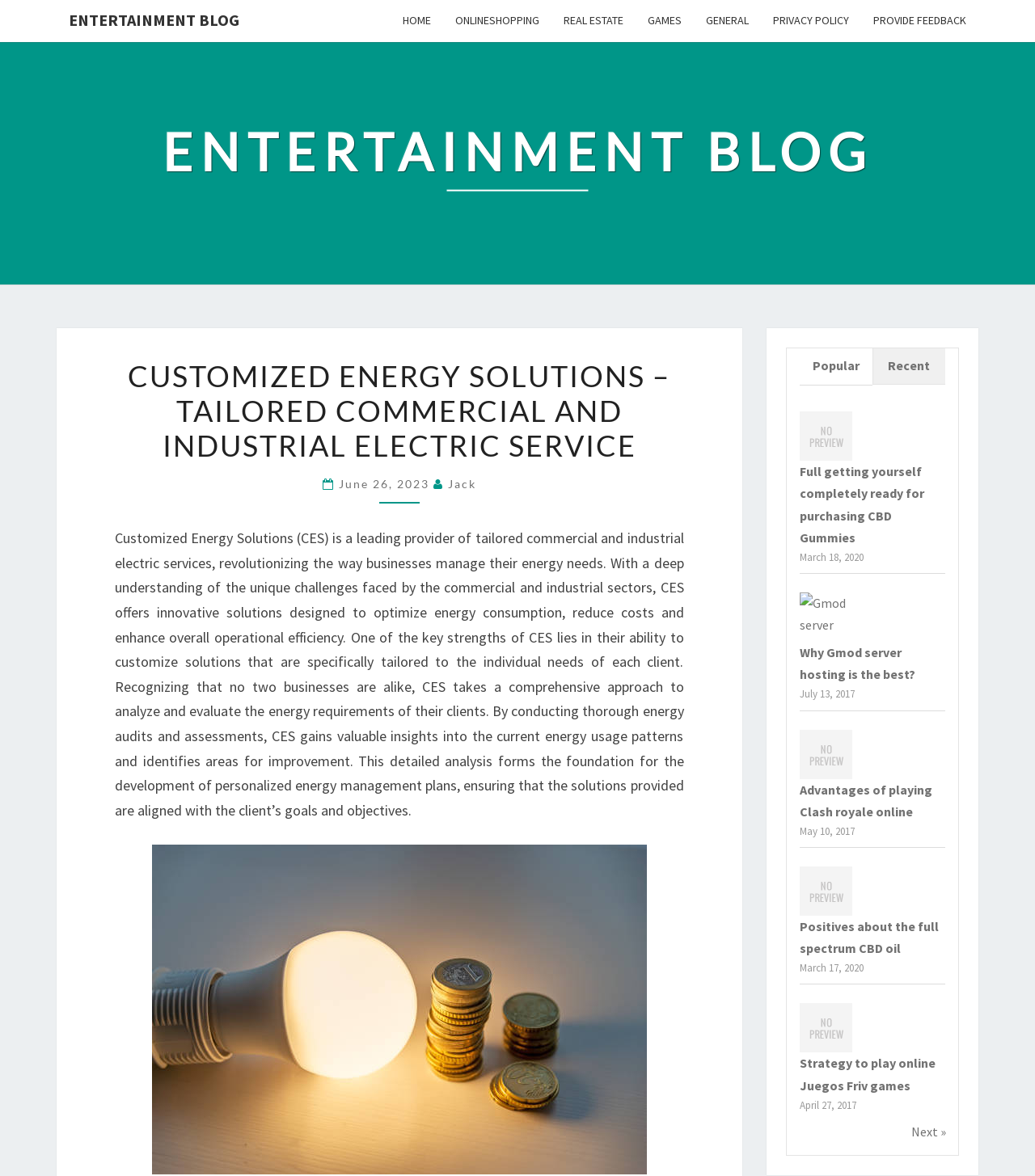Given the element description Next », specify the bounding box coordinates of the corresponding UI element in the format (top-left x, top-left y, bottom-right x, bottom-right y). All values must be between 0 and 1.

[0.88, 0.953, 0.914, 0.972]